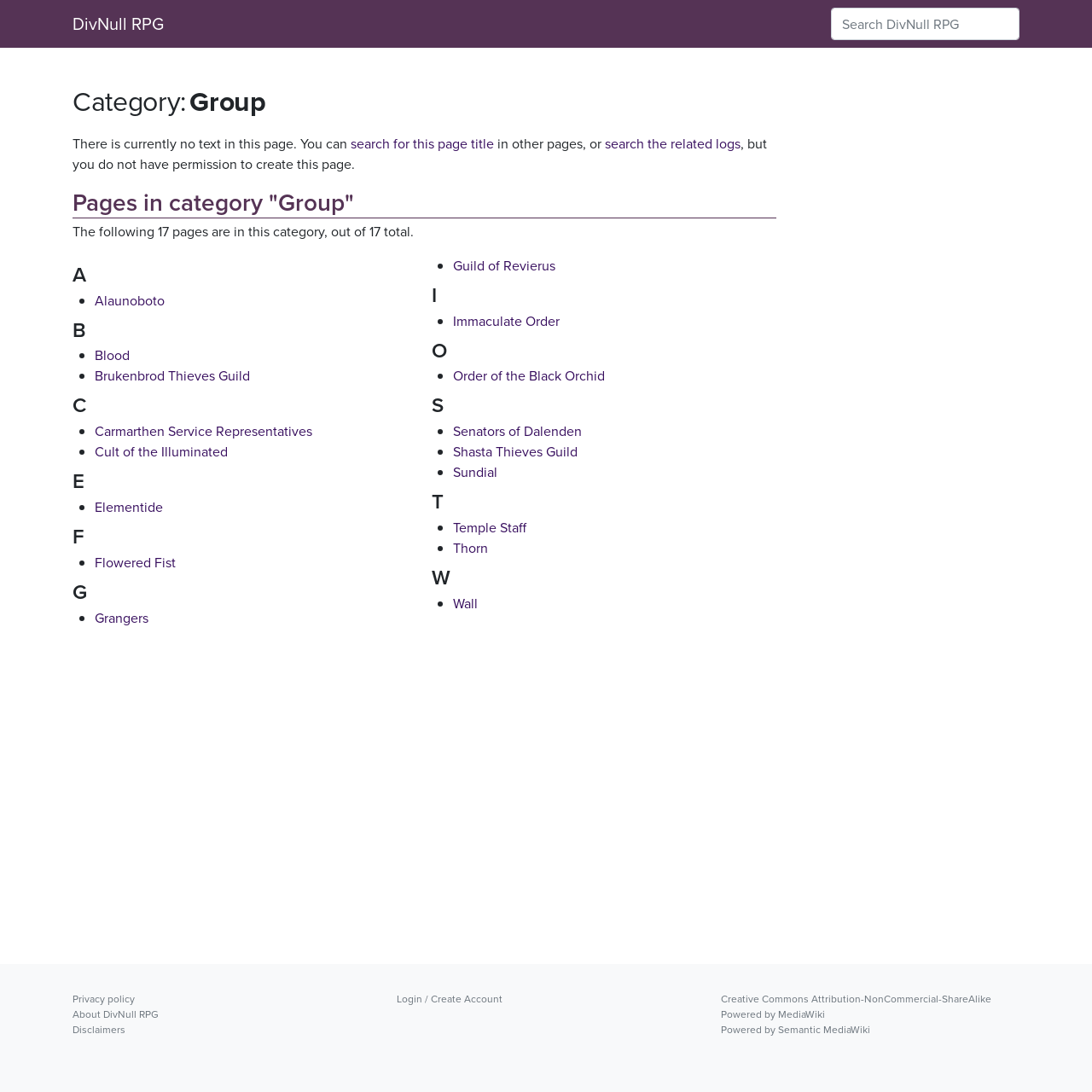Using the element description: "search the related logs", determine the bounding box coordinates for the specified UI element. The coordinates should be four float numbers between 0 and 1, [left, top, right, bottom].

[0.554, 0.123, 0.678, 0.141]